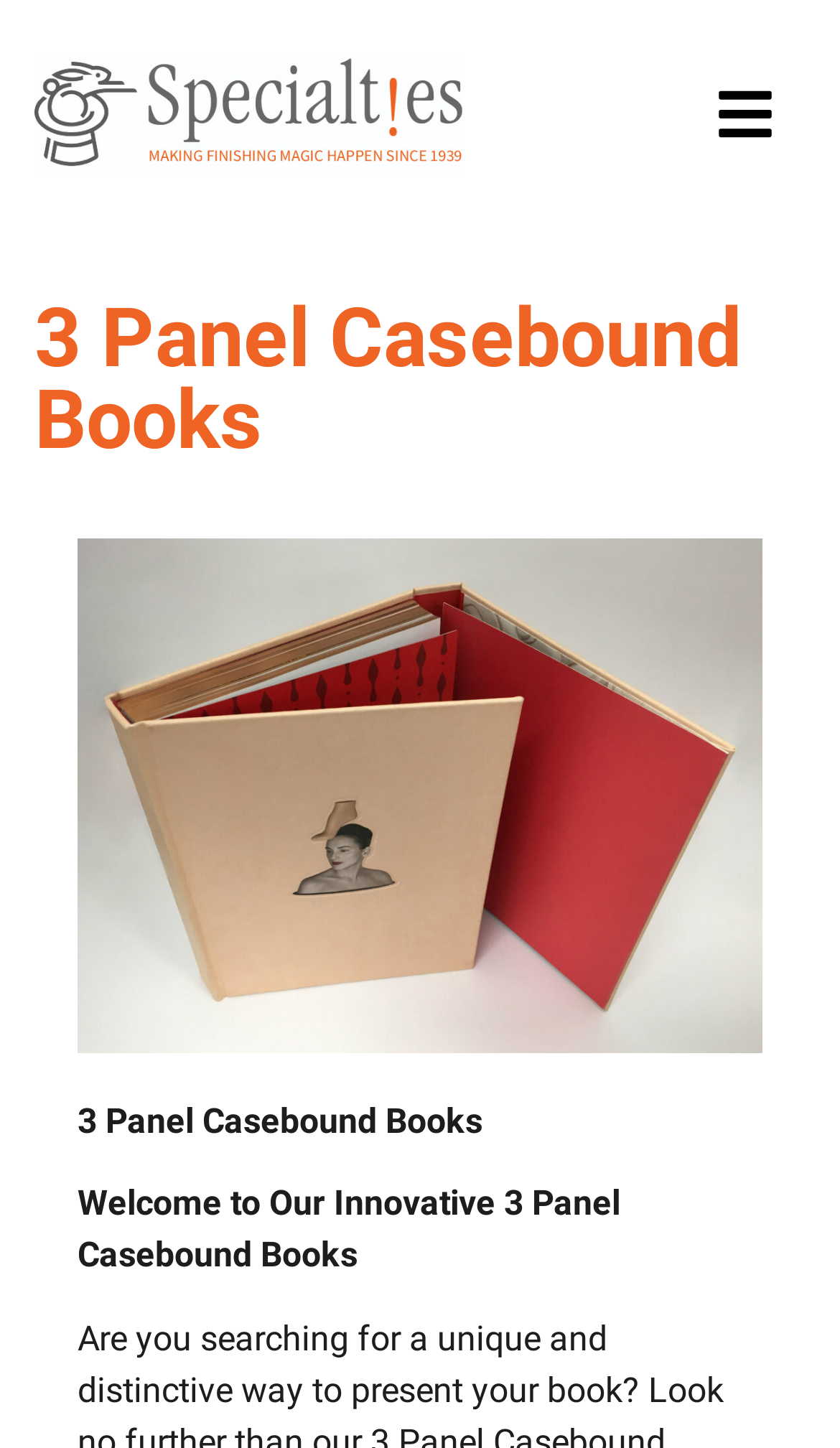What is the main heading displayed on the webpage? Please provide the text.

3 Panel Casebound Books